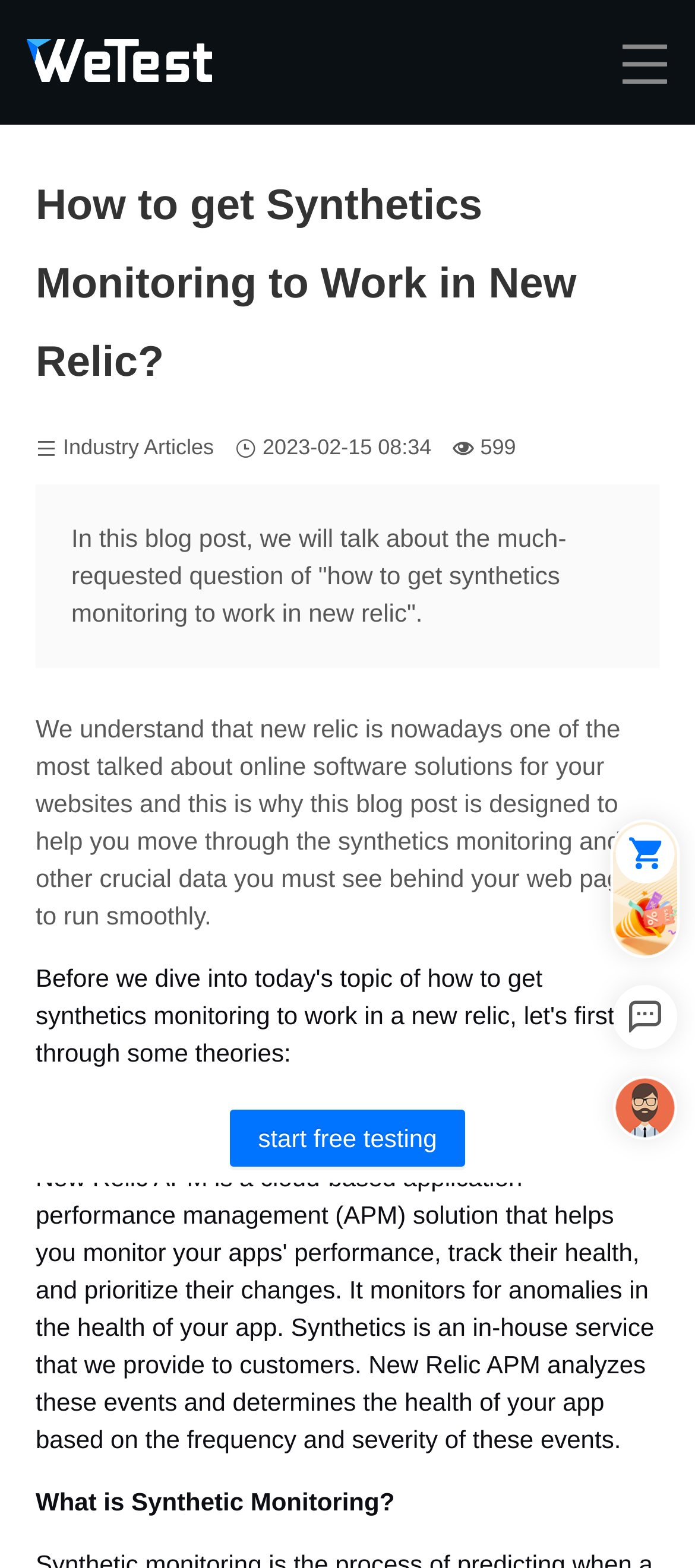Can you provide the bounding box coordinates for the element that should be clicked to implement the instruction: "go to Midwest Marching"?

None